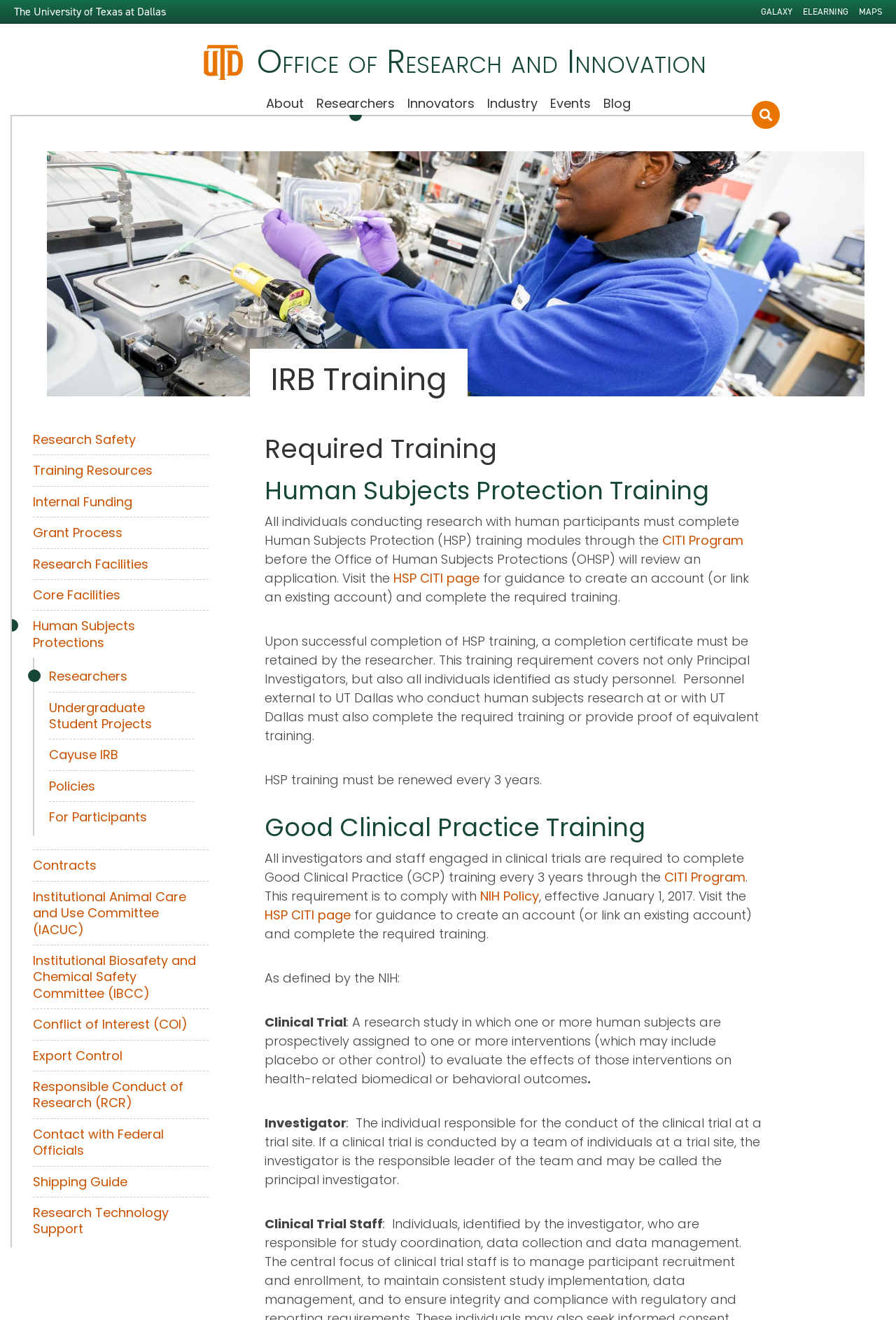Specify the bounding box coordinates for the region that must be clicked to perform the given instruction: "Click the 'The University of Texas at Dallas' link".

[0.016, 0.003, 0.185, 0.014]